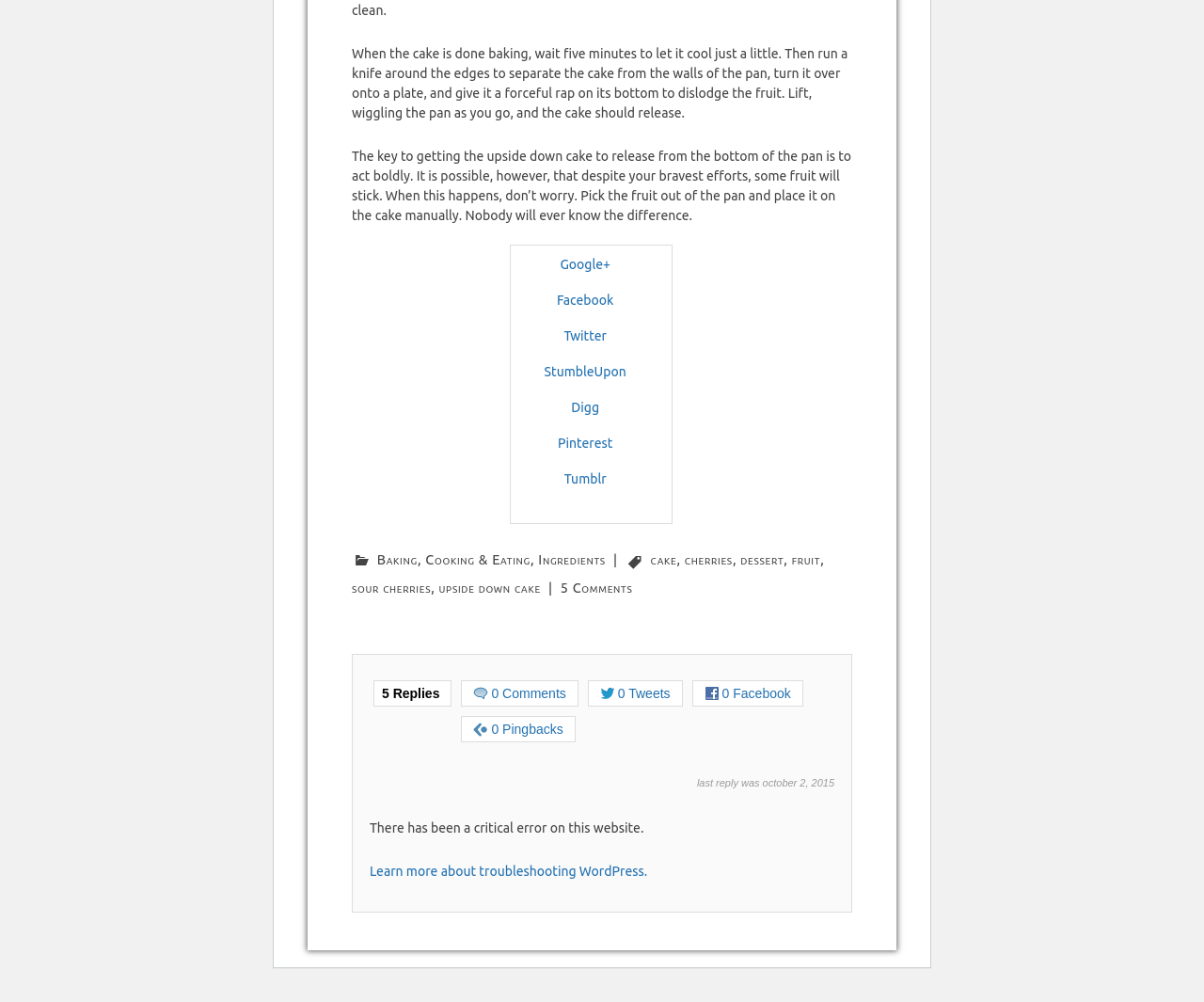Based on the element description Learn more about troubleshooting WordPress., identify the bounding box coordinates for the UI element. The coordinates should be in the format (top-left x, top-left y, bottom-right x, bottom-right y) and within the 0 to 1 range.

[0.307, 0.862, 0.538, 0.877]